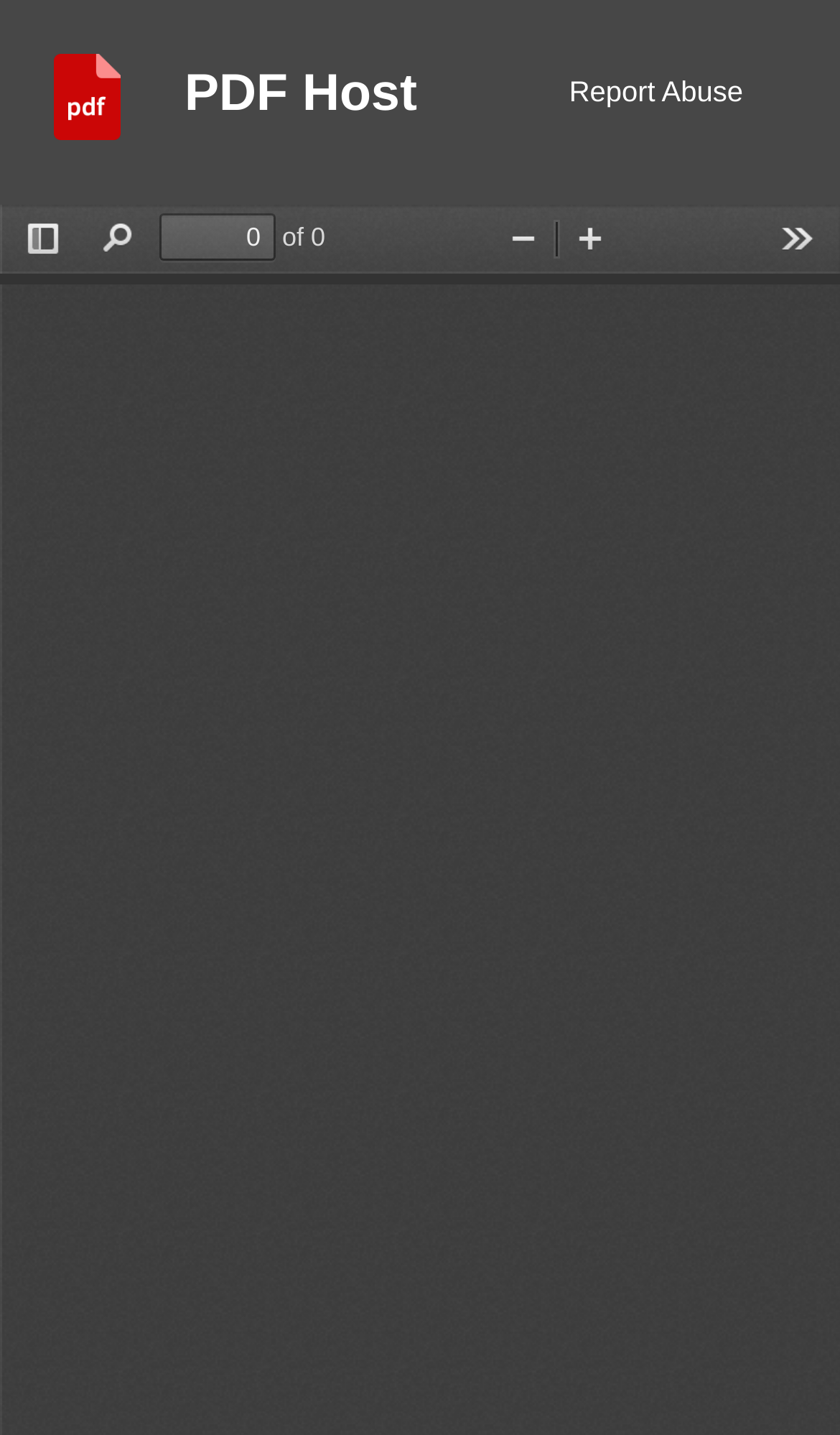Describe in detail what you see on the webpage.

The webpage appears to be a PDF viewer with a top navigation bar and a main content area. At the top left, there is a logo image with a corresponding link, followed by a link to "PDF Host" with a heading element. On the top right, there is a "Report Abuse" link.

Below the navigation bar, there are several buttons and controls. From left to right, there is a "Toggle Sidebar" button, a "Find" button, a "Page" spin button with a value of 1, and a static text element displaying "of 0". On the far right, there is a "Tools" button.

In the main content area, there is a layout table with two zoom control buttons, "Zoom Out" and "Zoom In", positioned side by side. The main content of the PDF is likely displayed below this table, although it is not explicitly mentioned in the accessibility tree.